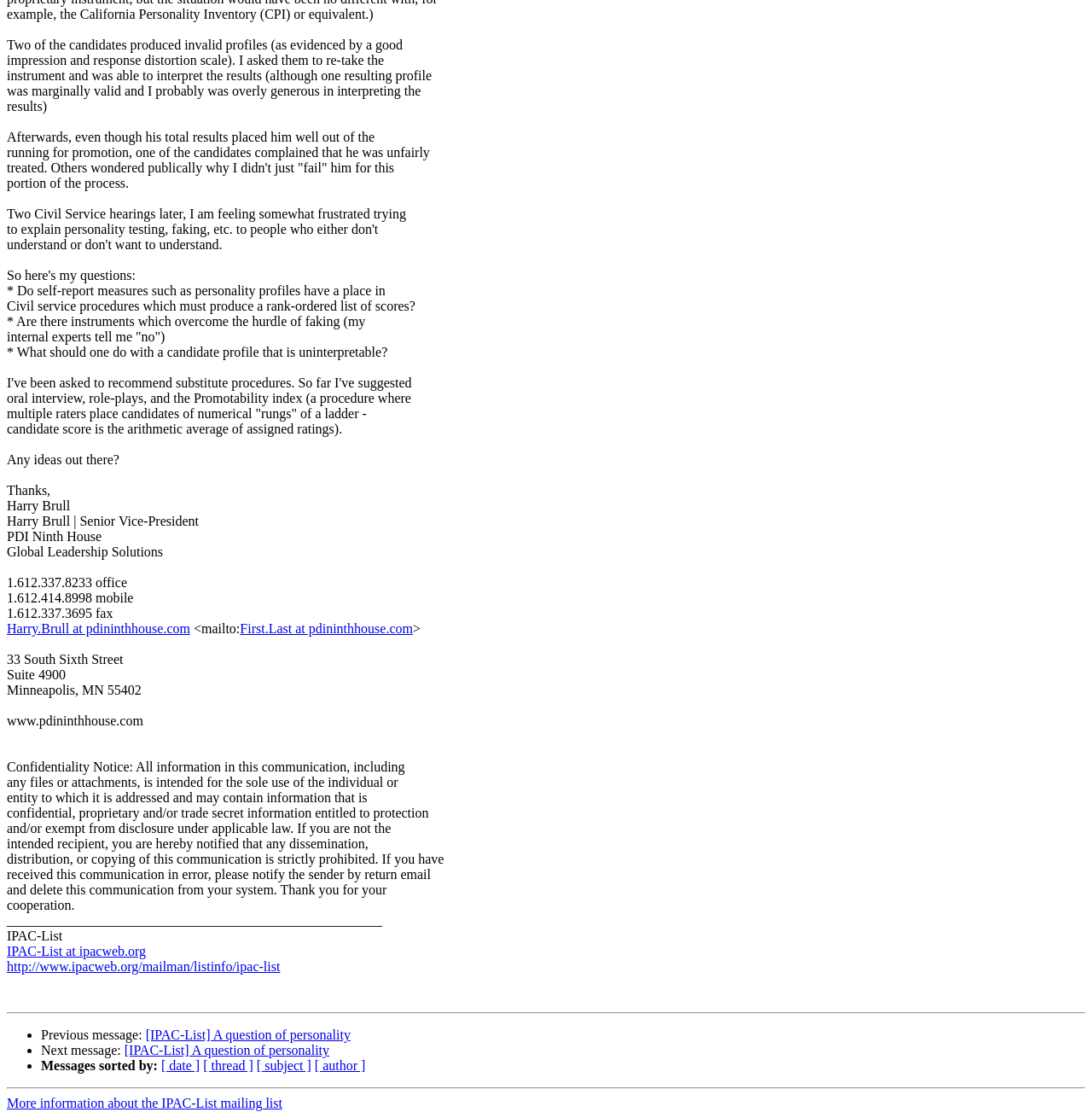Bounding box coordinates are to be given in the format (top-left x, top-left y, bottom-right x, bottom-right y). All values must be floating point numbers between 0 and 1. Provide the bounding box coordinate for the UI element described as: [IPAC-List] A question of personality

[0.133, 0.919, 0.321, 0.932]